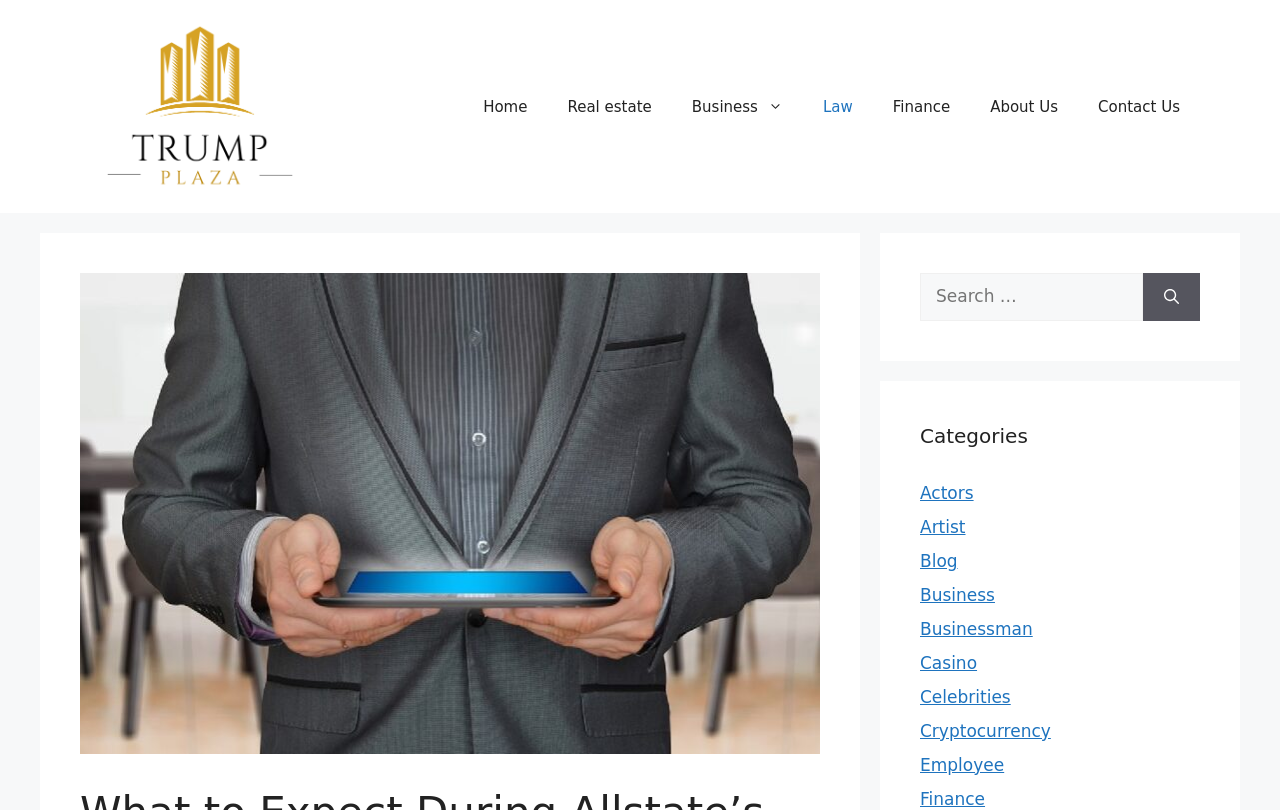Identify the bounding box coordinates of the region that needs to be clicked to carry out this instruction: "Explore the Business category". Provide these coordinates as four float numbers ranging from 0 to 1, i.e., [left, top, right, bottom].

[0.719, 0.722, 0.777, 0.747]